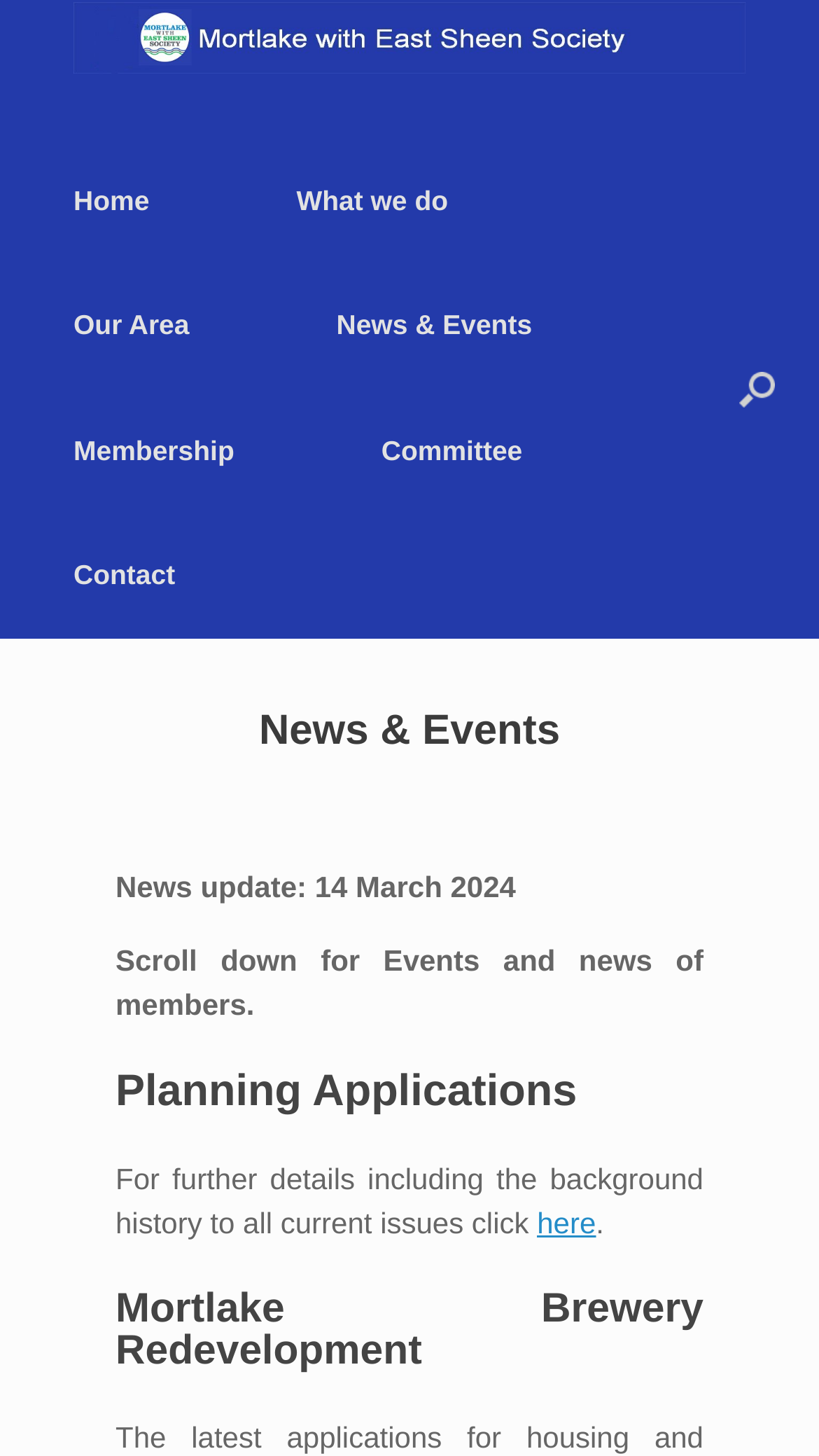Please find the bounding box for the following UI element description. Provide the coordinates in (top-left x, top-left y, bottom-right x, bottom-right y) format, with values between 0 and 1: title="Mortlake with East Sheen Society"

[0.09, 0.001, 0.91, 0.05]